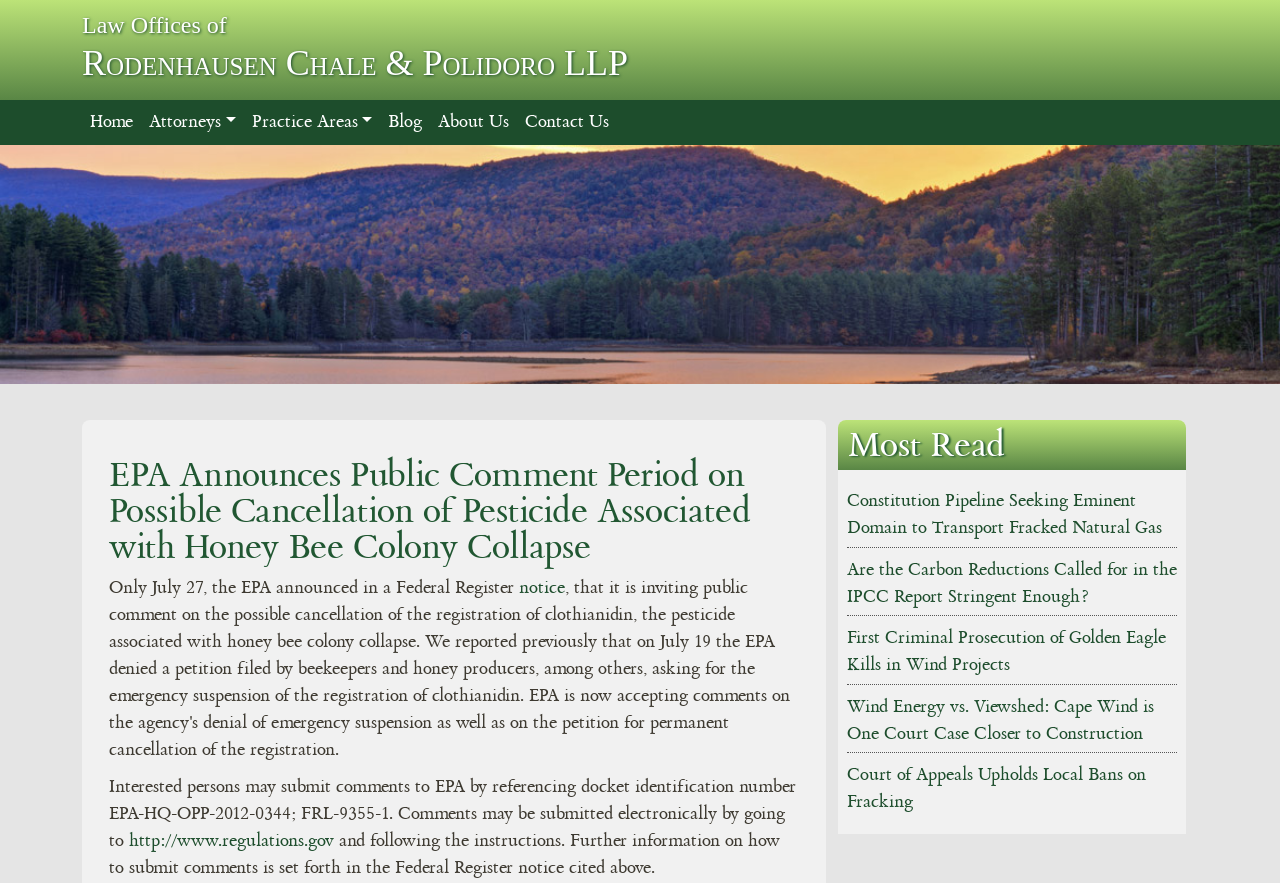By analyzing the image, answer the following question with a detailed response: How can interested persons submit comments to EPA?

I found the answer by reading the static text element that mentions submitting comments to EPA, which provides a link to http://www.regulations.gov.